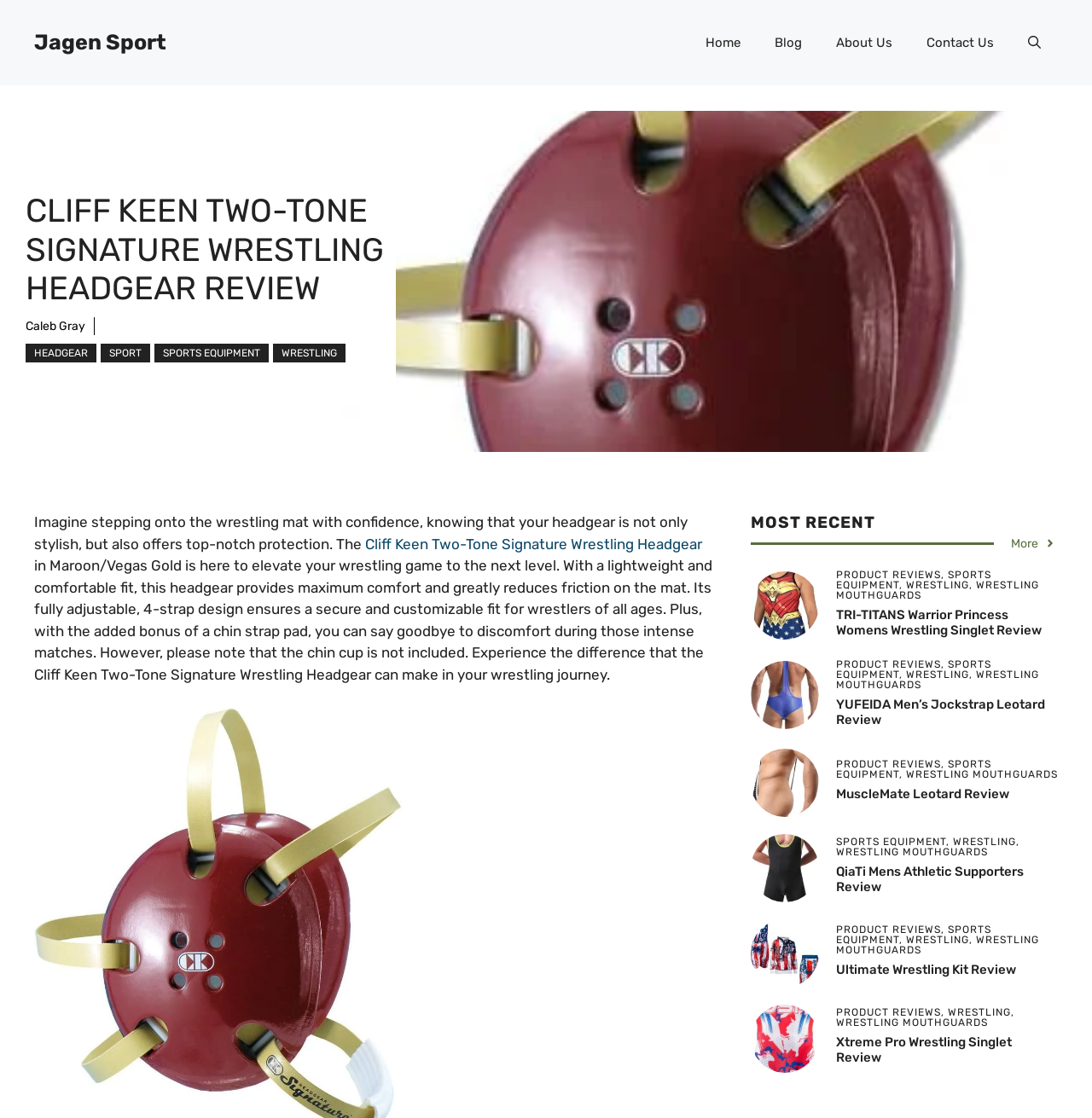What is the purpose of the chin strap pad?
Respond to the question with a single word or phrase according to the image.

To reduce discomfort